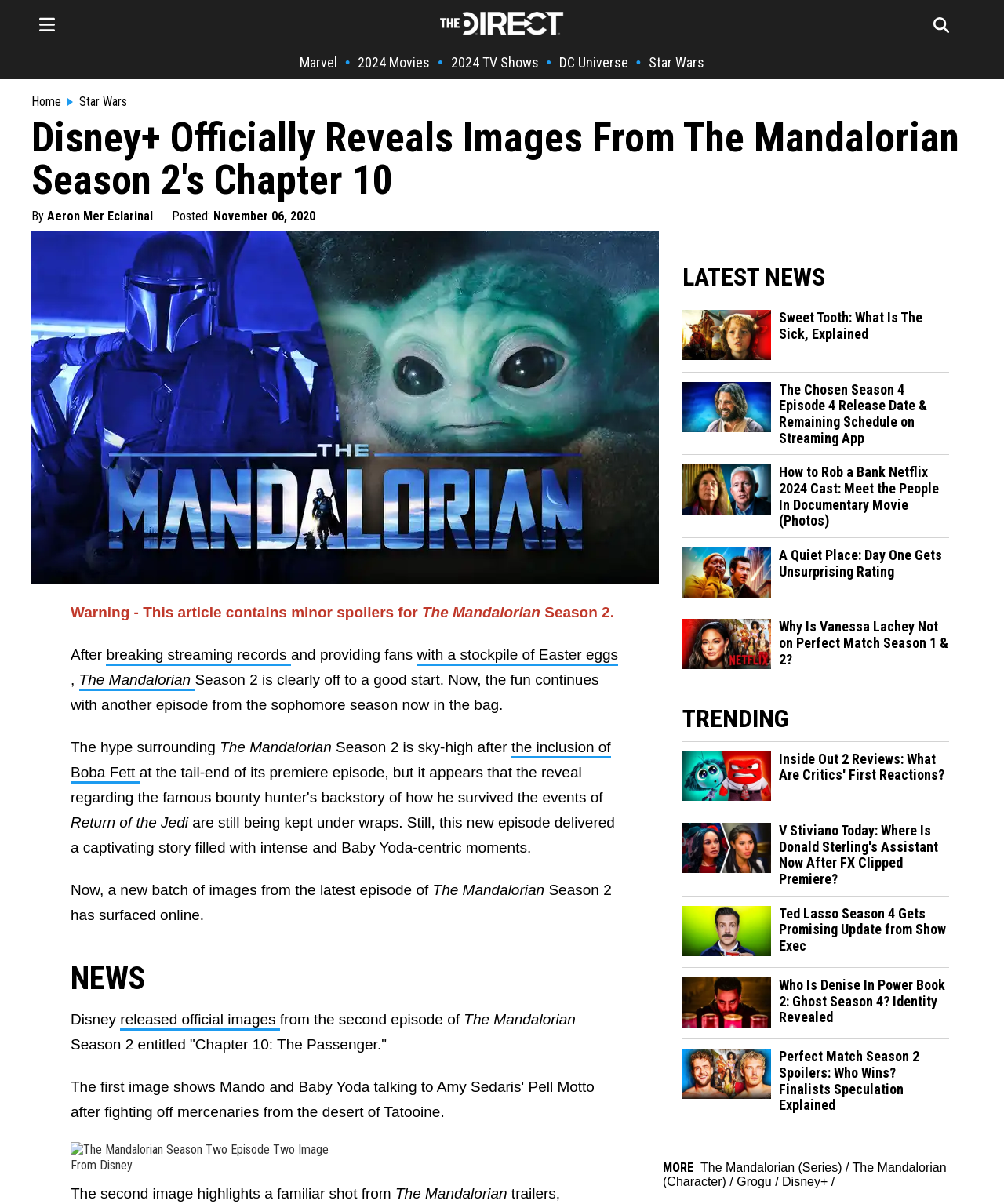Determine the bounding box coordinates of the target area to click to execute the following instruction: "View the latest news."

[0.68, 0.219, 0.945, 0.243]